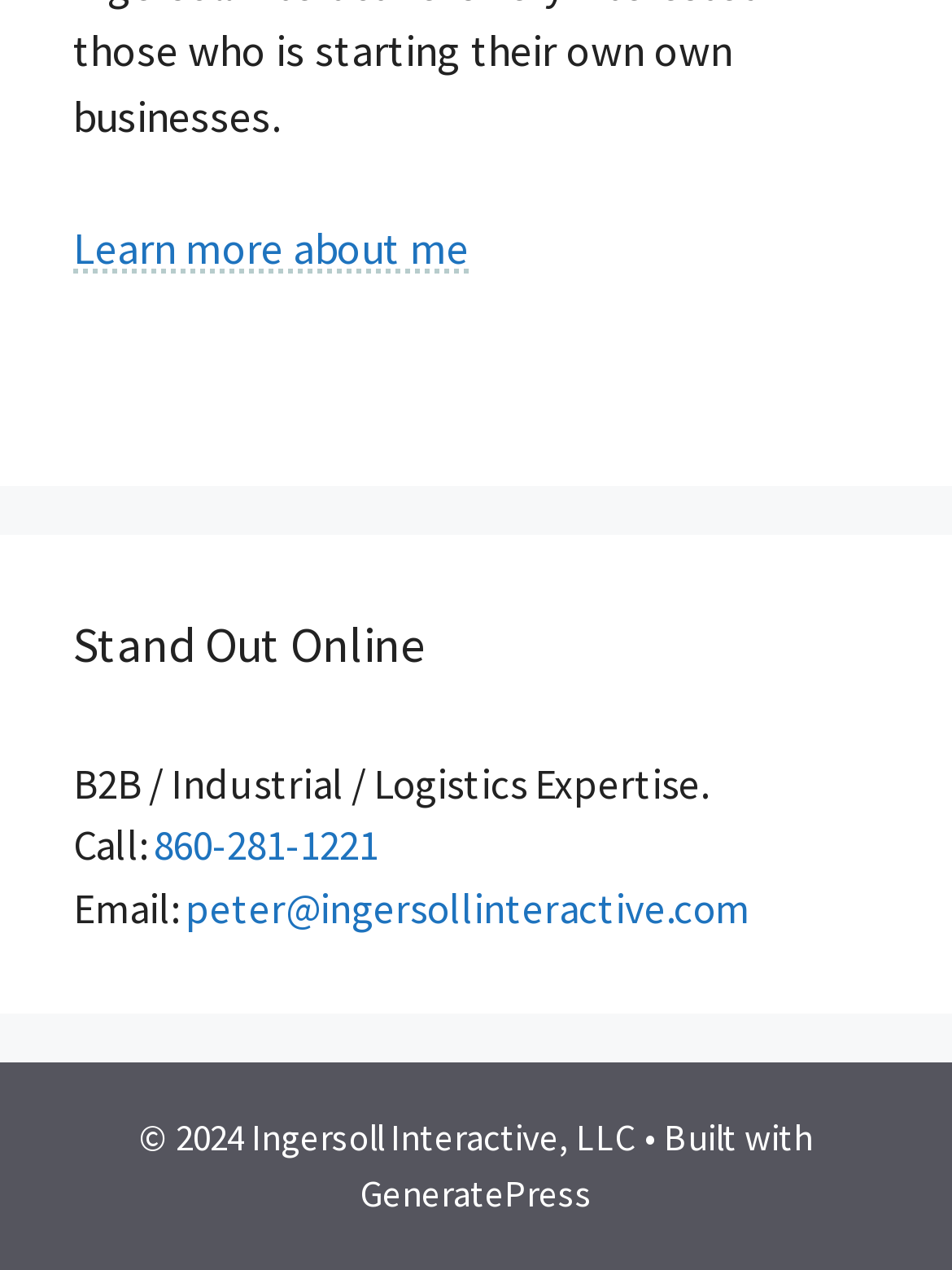What is the phone number to call?
Please provide a comprehensive answer to the question based on the webpage screenshot.

The phone number to call can be found by looking at the link element '860-281-1221' which is located next to the StaticText element 'Call:'.